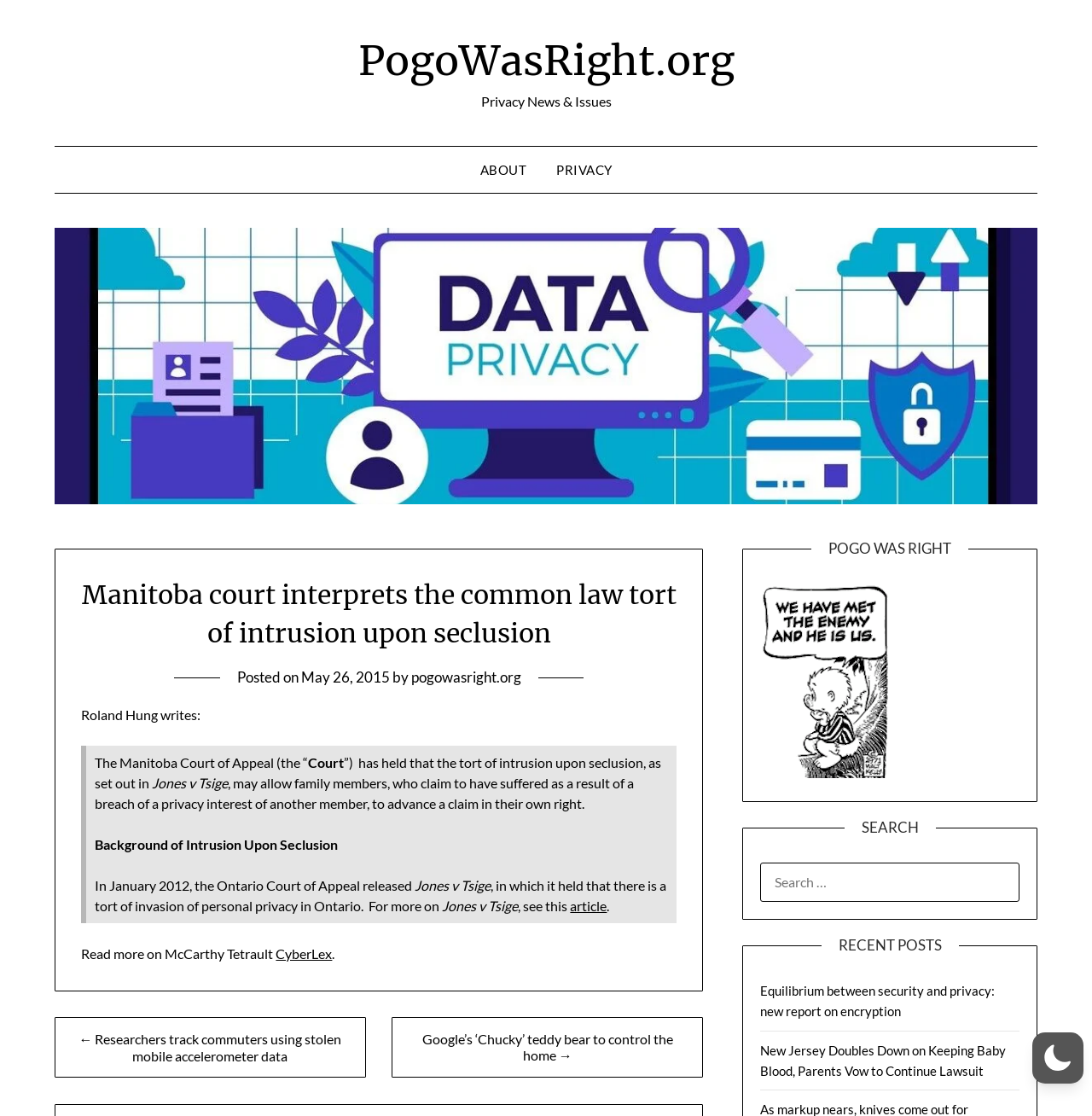What is the date of the article?
Using the image provided, answer with just one word or phrase.

May 26, 2015